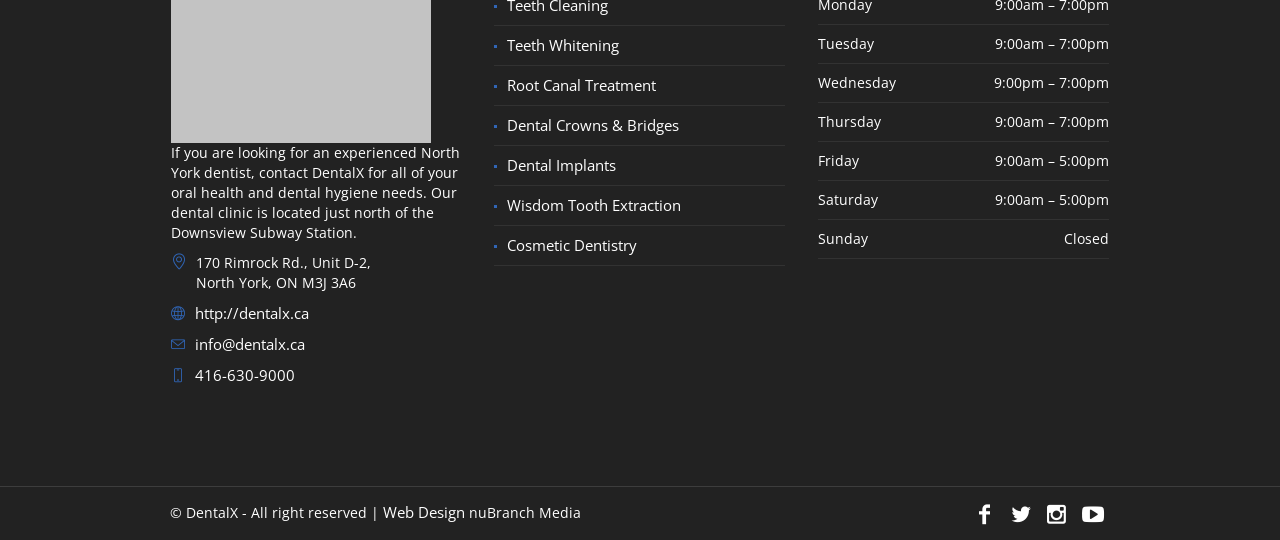Please provide a comprehensive response to the question below by analyzing the image: 
What is the website of DentalX?

I found the website by looking at the link element with ID 325, which contains the website URL.